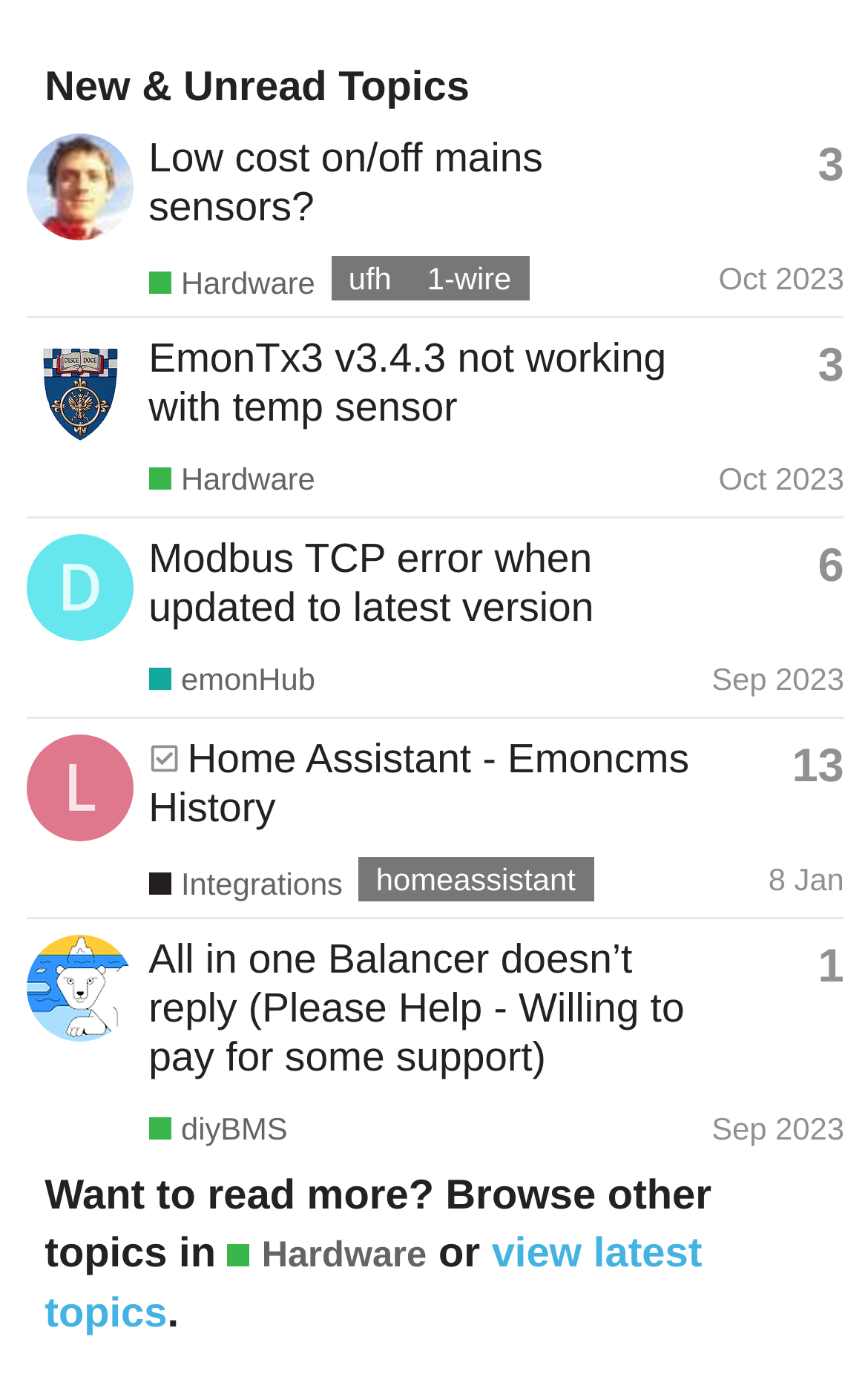From the webpage screenshot, predict the bounding box coordinates (top-left x, top-left y, bottom-right x, bottom-right y) for the UI element described here: 8 Jan

[0.885, 0.616, 0.973, 0.641]